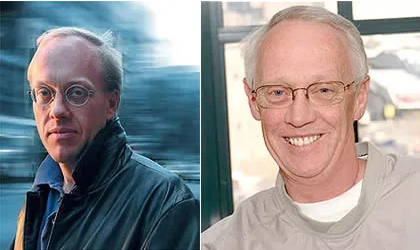Offer a detailed caption for the image presented.

The image features two photographs side by side. On the left, a candid portrait presents a serious-looking man with glasses, dressed in a dark jacket, set against a blurred urban backdrop, creating a dynamic effect that suggests movement. On the right, the same man is captured in a brighter, more relaxed setting, smiling warmly while wearing a light-colored sweater and sitting indoors with a window in the background, revealing a more approachable demeanor. This juxtaposition of images illustrates the contrasting representations of the subject, emphasizing both a contemplative persona and a friendly one. The captions or identifiers indicate this man is Chris Hedges (on the left) and Christian Bauman's father (on the right), providing insight into their connection and contrasting public images.